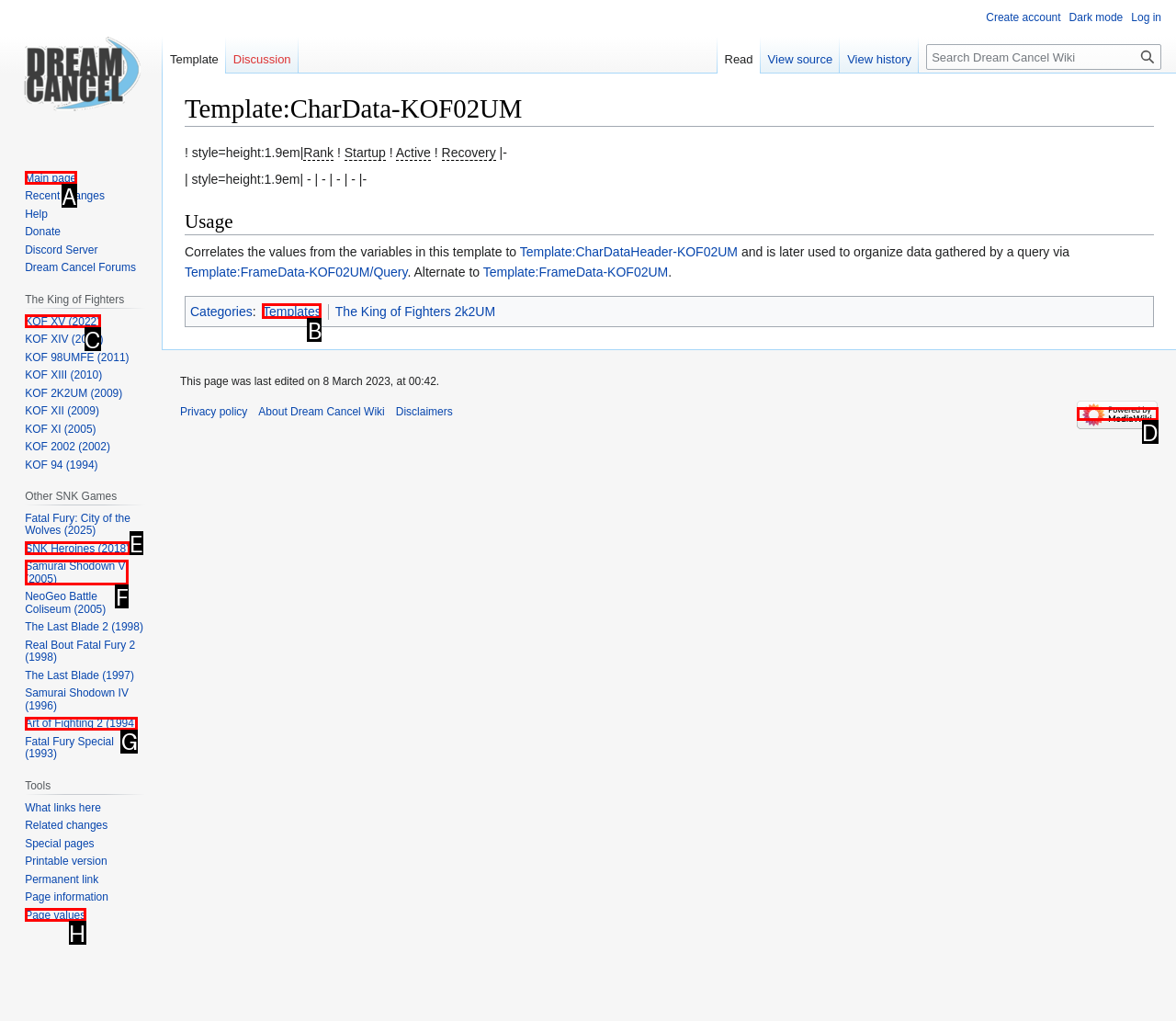Identify the HTML element that matches the description: Samurai Shodown VI (2005). Provide the letter of the correct option from the choices.

F